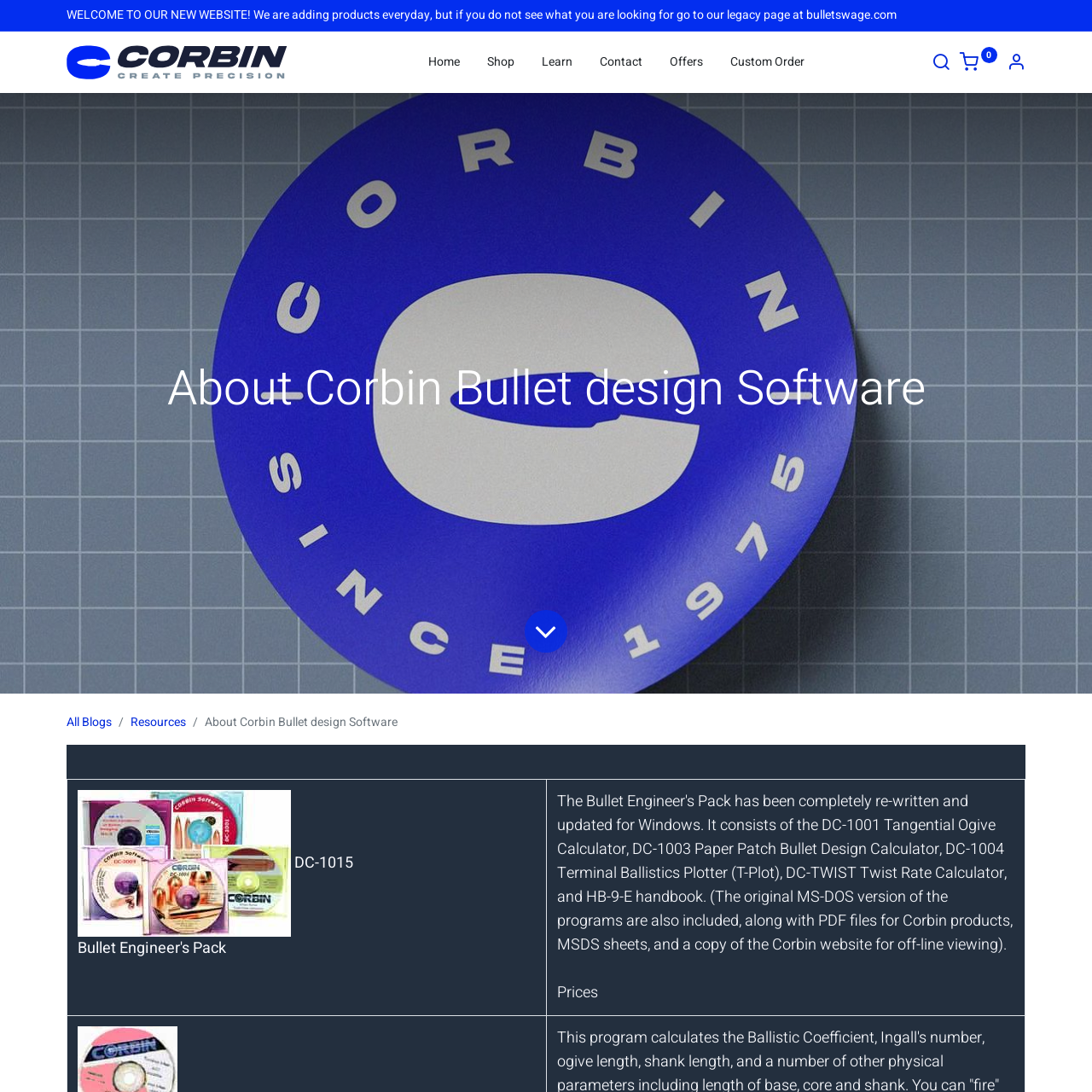What is the topic of the blog content?
Please provide a single word or phrase as your answer based on the image.

About Corbin Bullet design Software